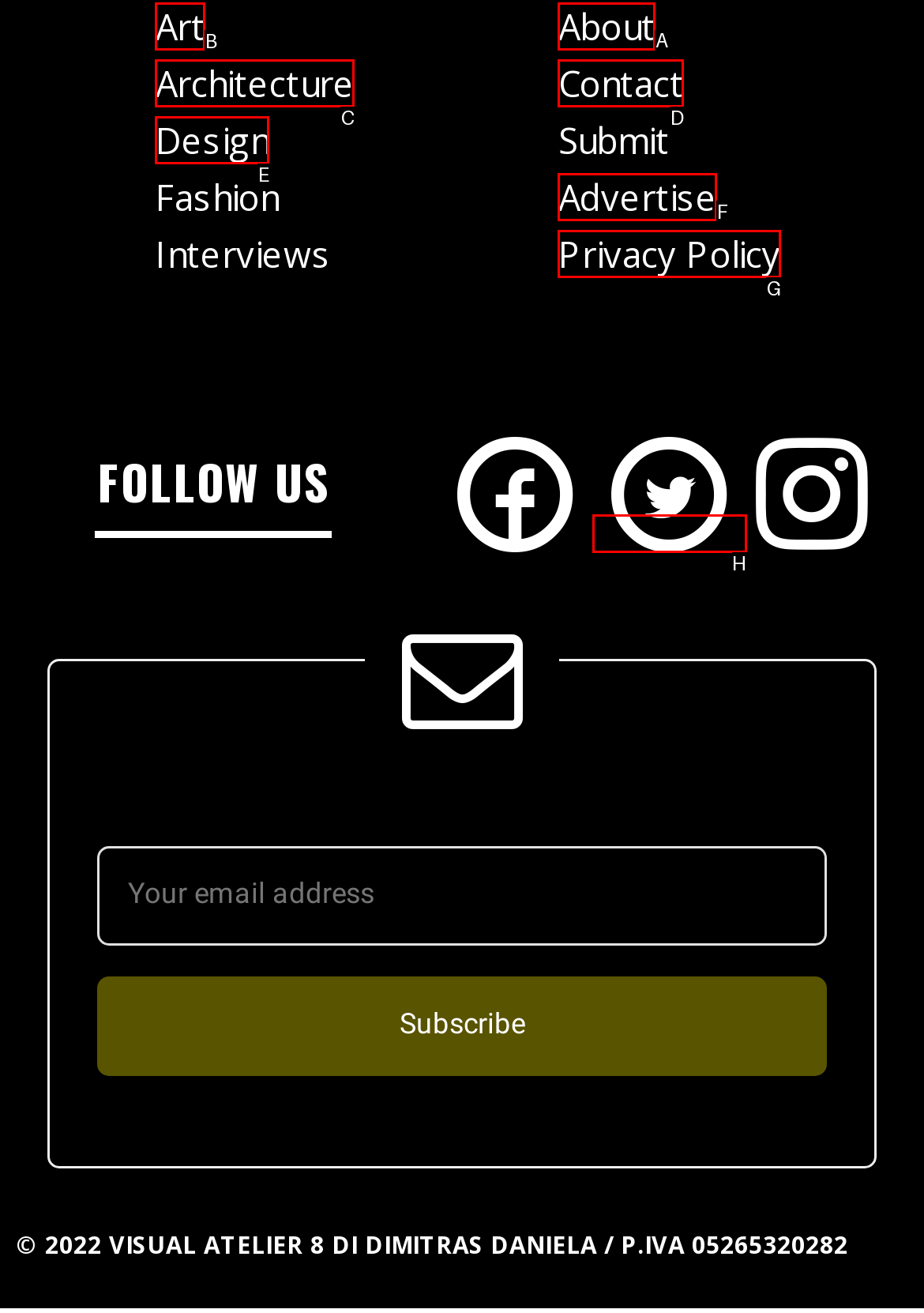Indicate which HTML element you need to click to complete the task: visit About page. Provide the letter of the selected option directly.

A